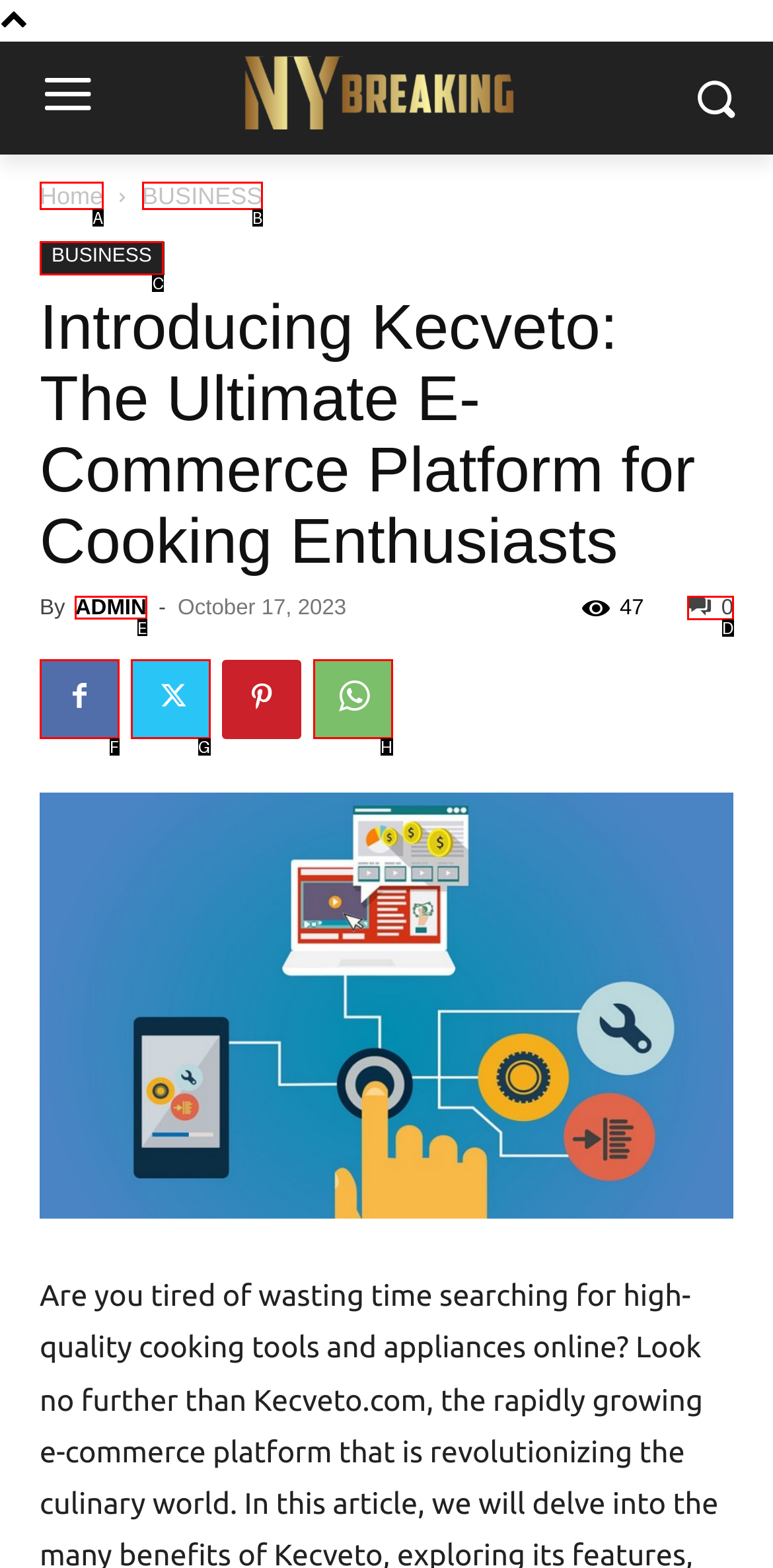For the task "View ADMIN profile", which option's letter should you click? Answer with the letter only.

E